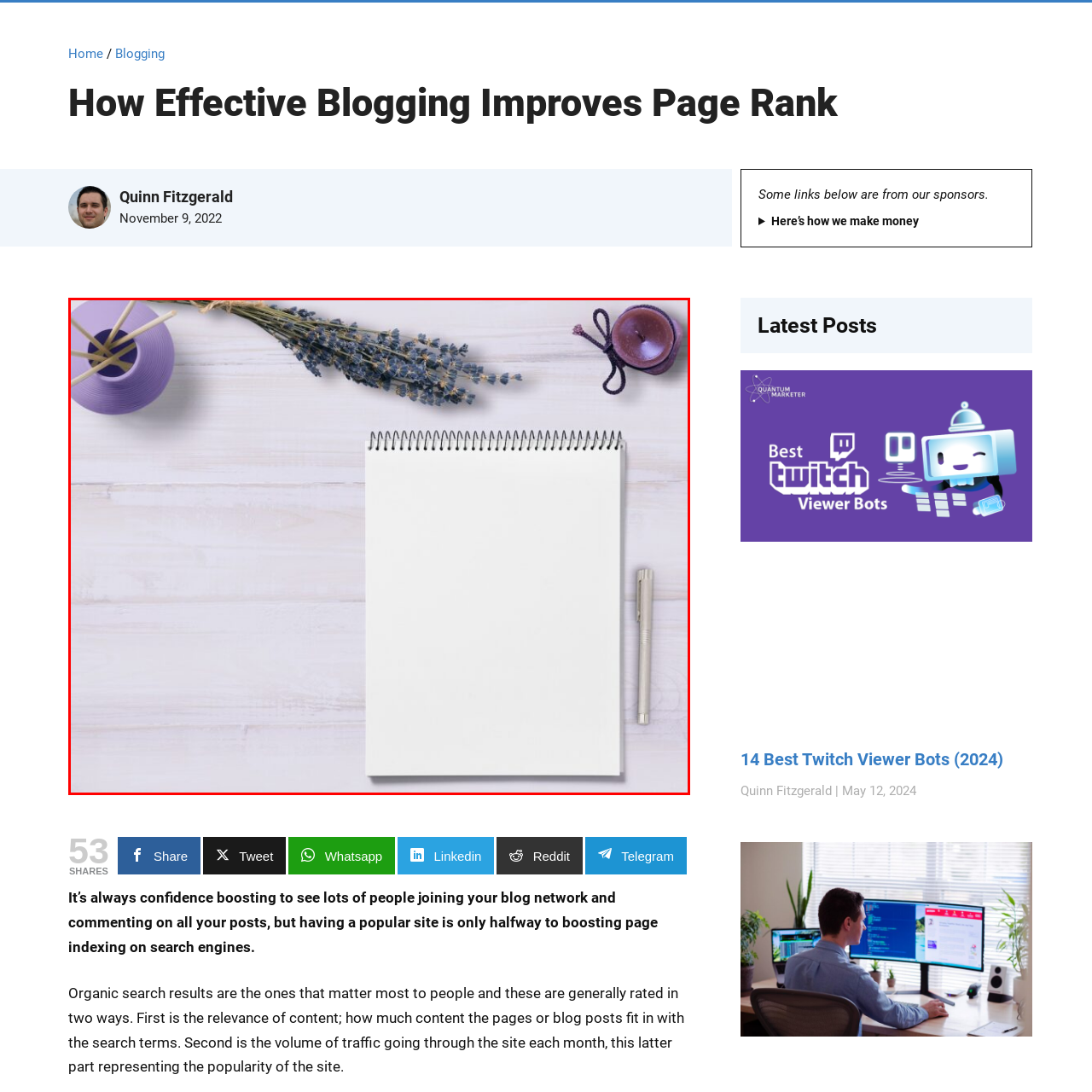Examine the image highlighted by the red boundary, What is the color of the ribbon? Provide your answer in a single word or phrase.

Purple